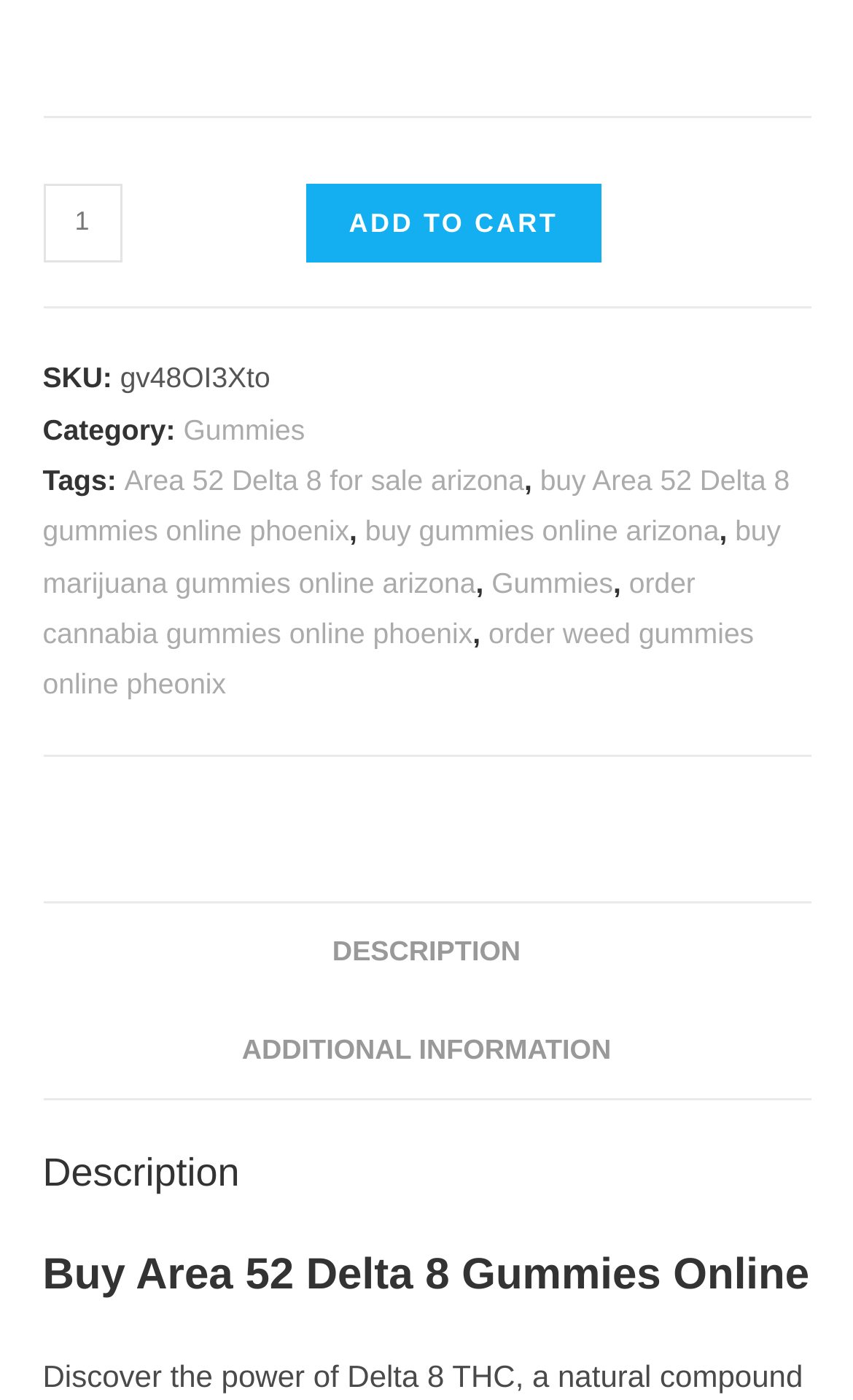Provide a short answer using a single word or phrase for the following question: 
What categories is the product related to?

Gummies